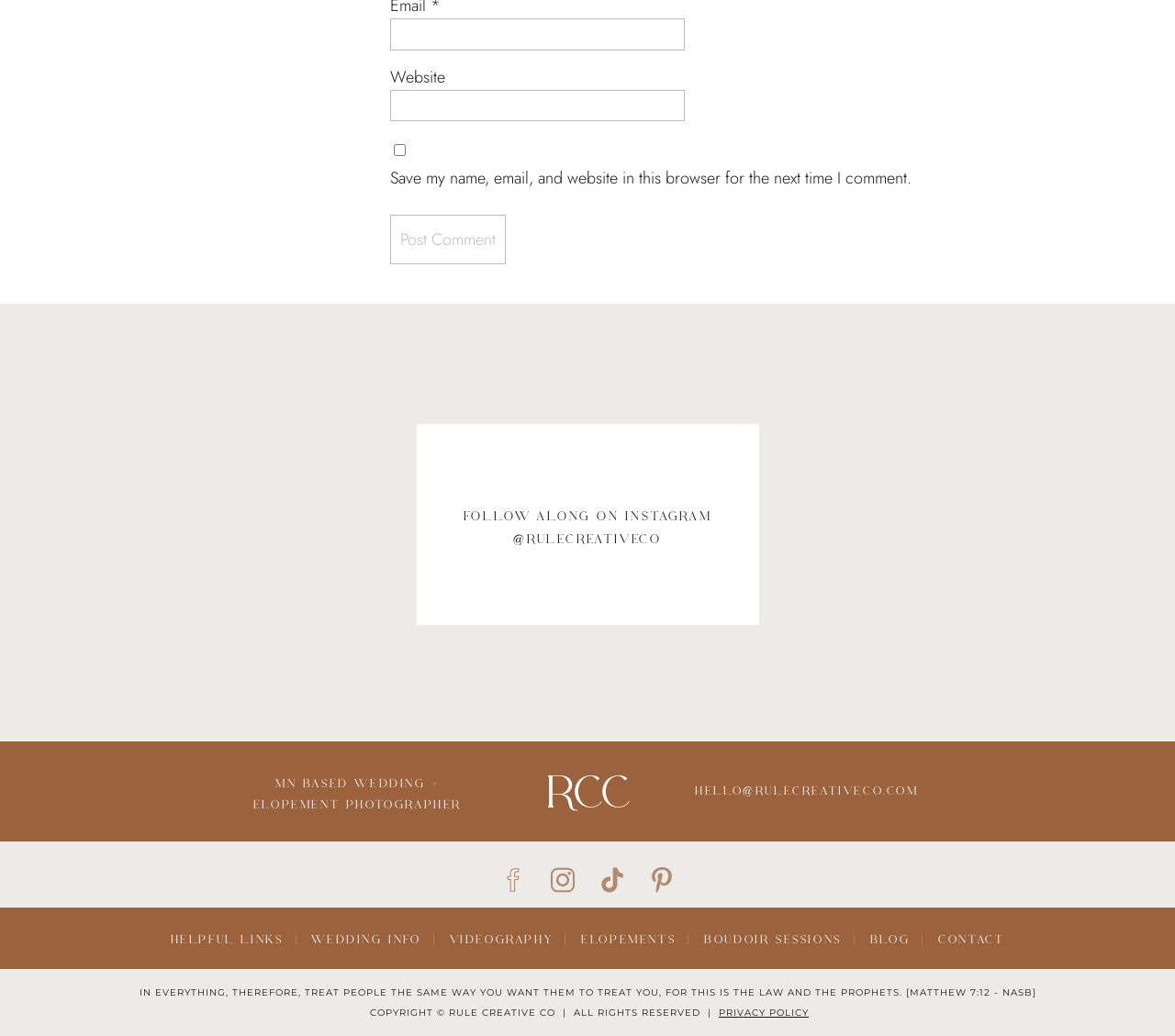Please mark the bounding box coordinates of the area that should be clicked to carry out the instruction: "Read blog".

[0.74, 0.9, 0.774, 0.914]